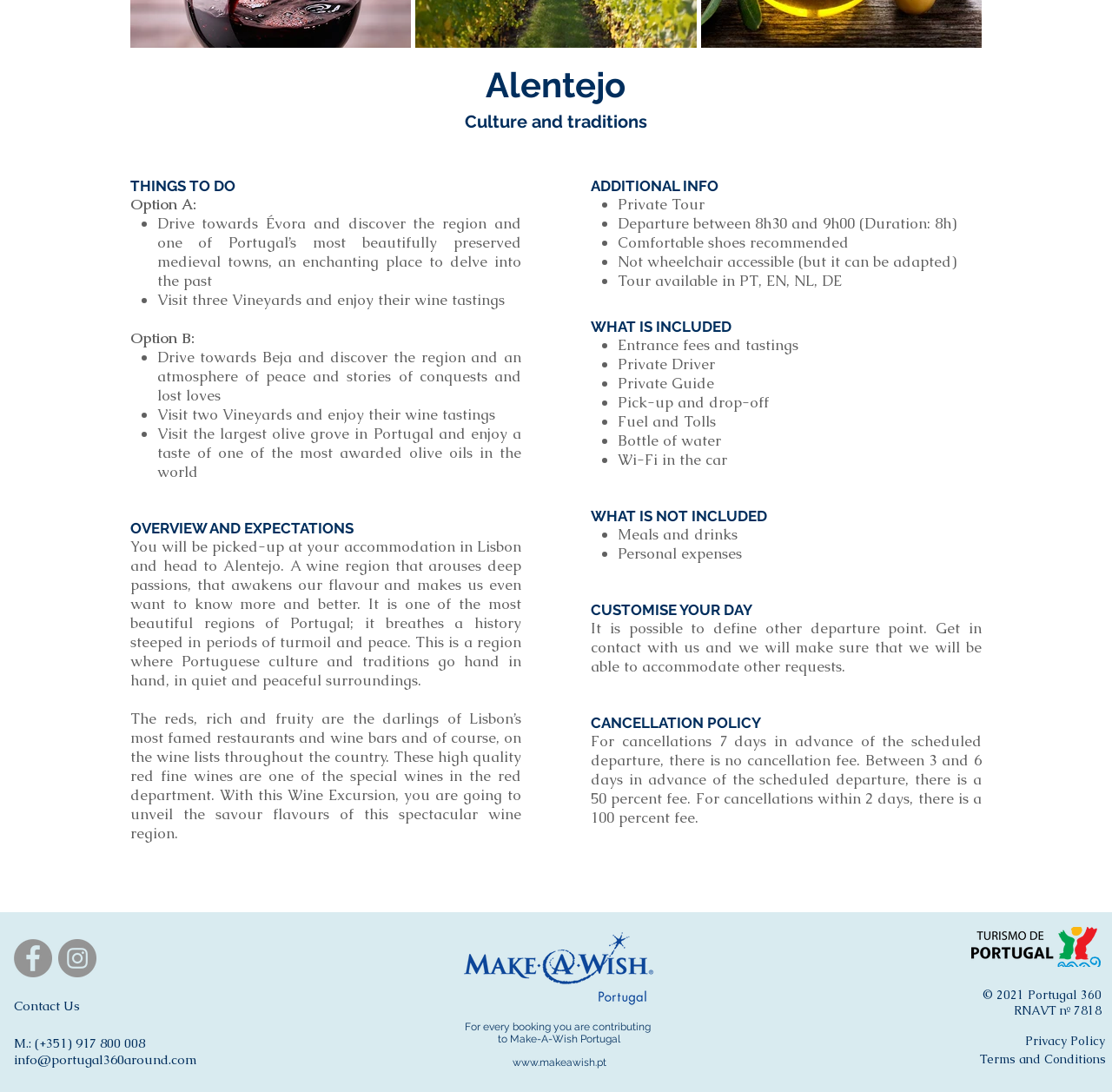Using the description: "Contact Us", identify the bounding box of the corresponding UI element in the screenshot.

[0.012, 0.905, 0.088, 0.937]